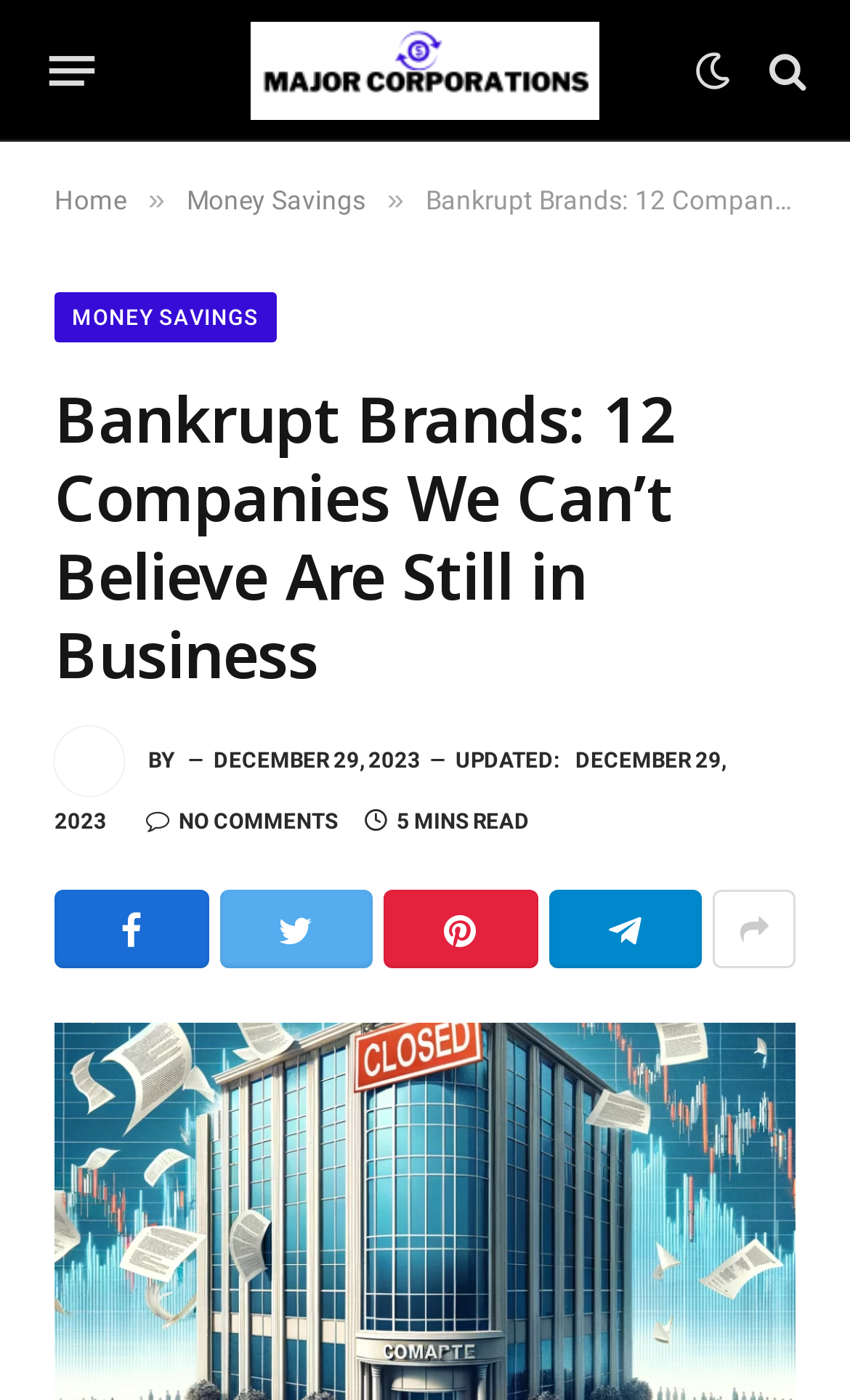Who is the author of the article?
Look at the image and answer the question using a single word or phrase.

sanjay ananda